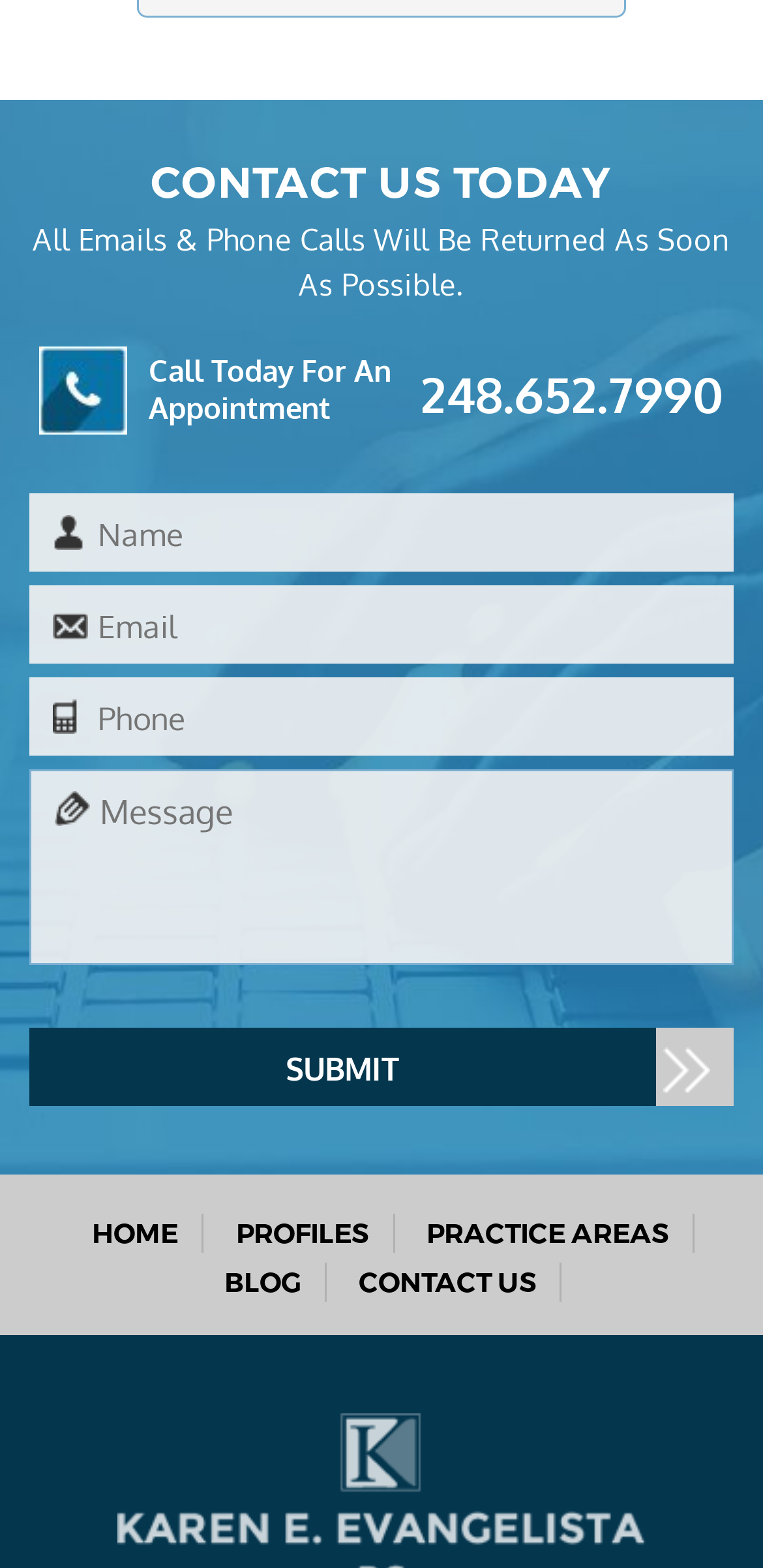Determine the bounding box coordinates for the clickable element required to fulfill the instruction: "Submit the form". Provide the coordinates as four float numbers between 0 and 1, i.e., [left, top, right, bottom].

[0.038, 0.656, 0.962, 0.706]